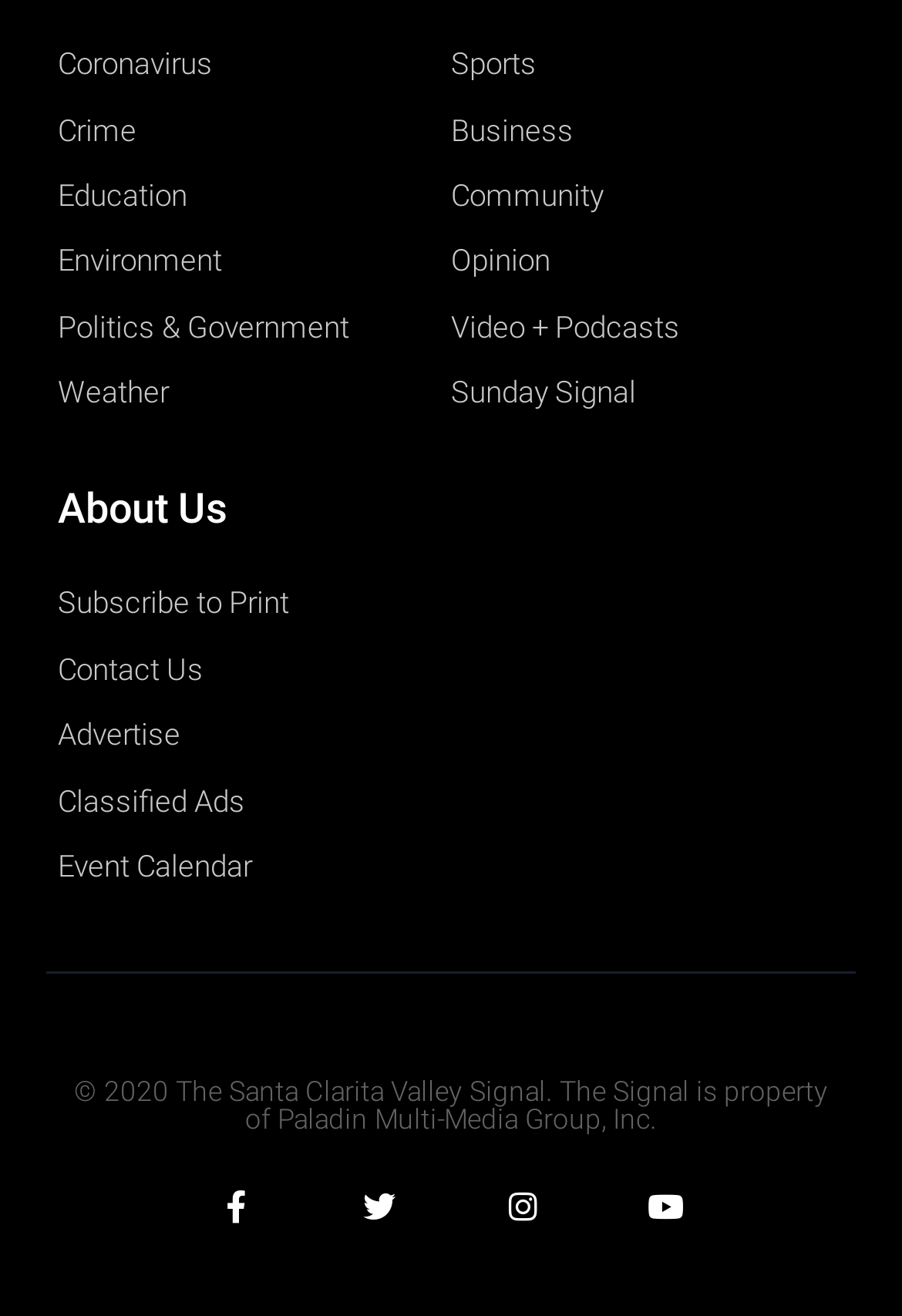Using the element description: "Video + Podcasts", determine the bounding box coordinates. The coordinates should be in the format [left, top, right, bottom], with values between 0 and 1.

[0.5, 0.439, 0.936, 0.48]